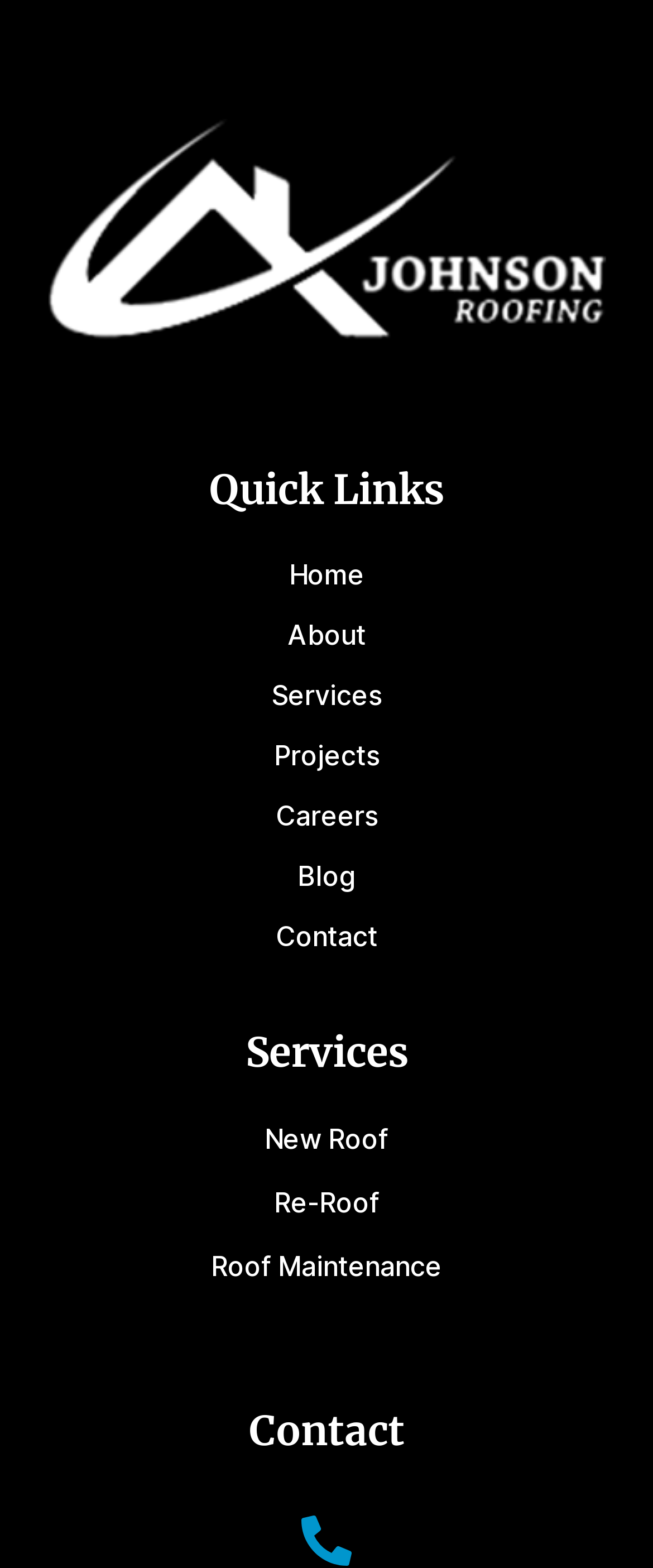Determine the bounding box coordinates of the clickable area required to perform the following instruction: "view Services". The coordinates should be represented as four float numbers between 0 and 1: [left, top, right, bottom].

[0.051, 0.659, 0.949, 0.684]